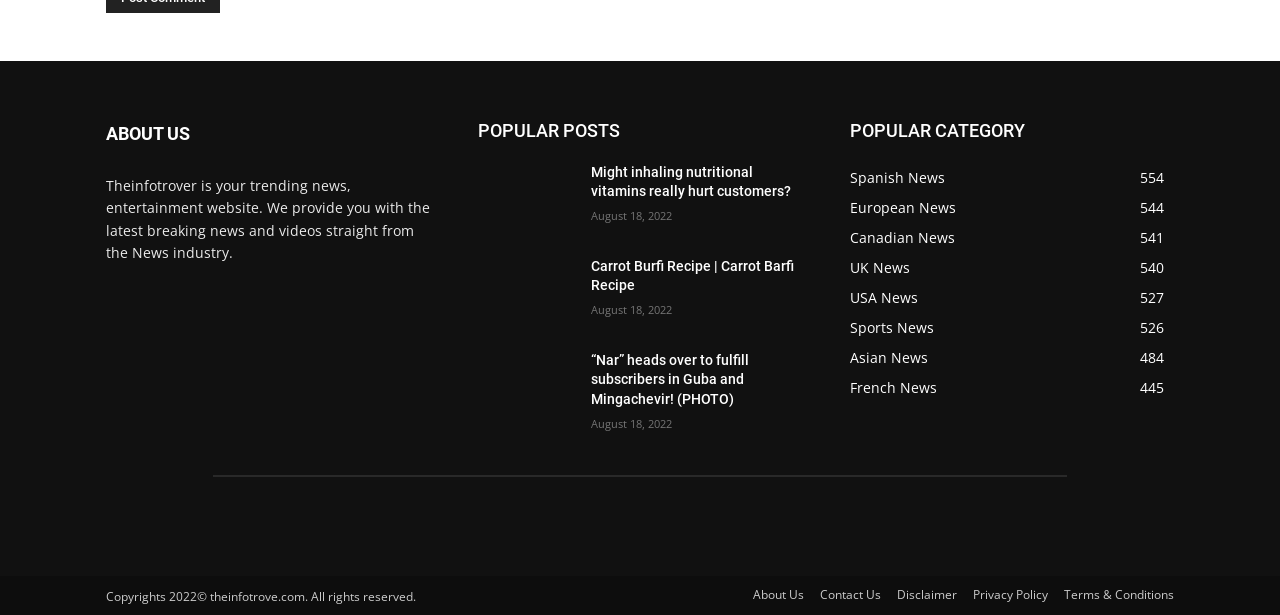Using the given element description, provide the bounding box coordinates (top-left x, top-left y, bottom-right x, bottom-right y) for the corresponding UI element in the screenshot: Privacy Policy

[0.76, 0.952, 0.819, 0.98]